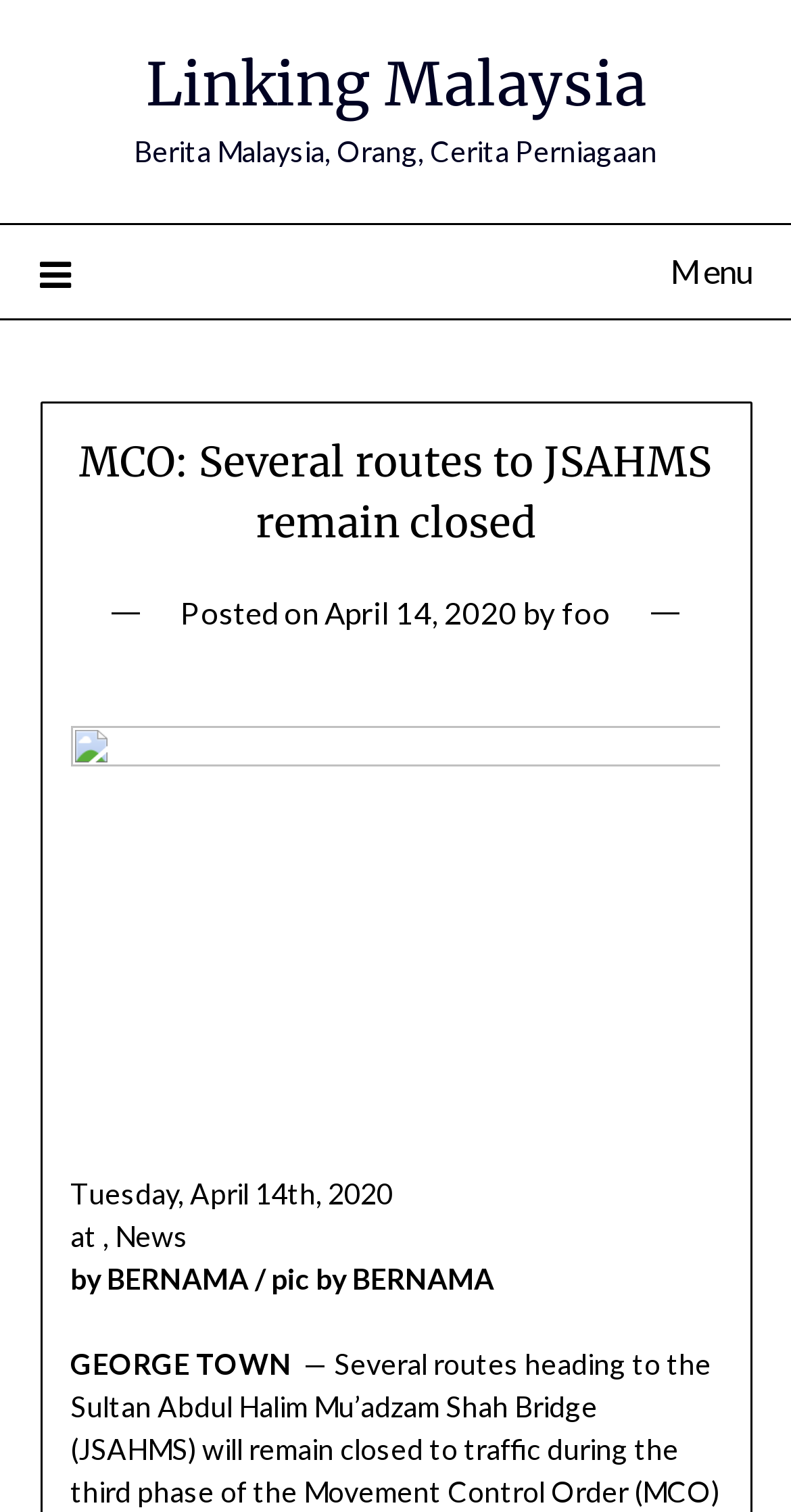Who is the author of the article?
Give a thorough and detailed response to the question.

The author of the article is mentioned as 'by BERNAMA / pic by BERNAMA'. This indicates that the article is written by BERNAMA, and the picture is also taken by BERNAMA.